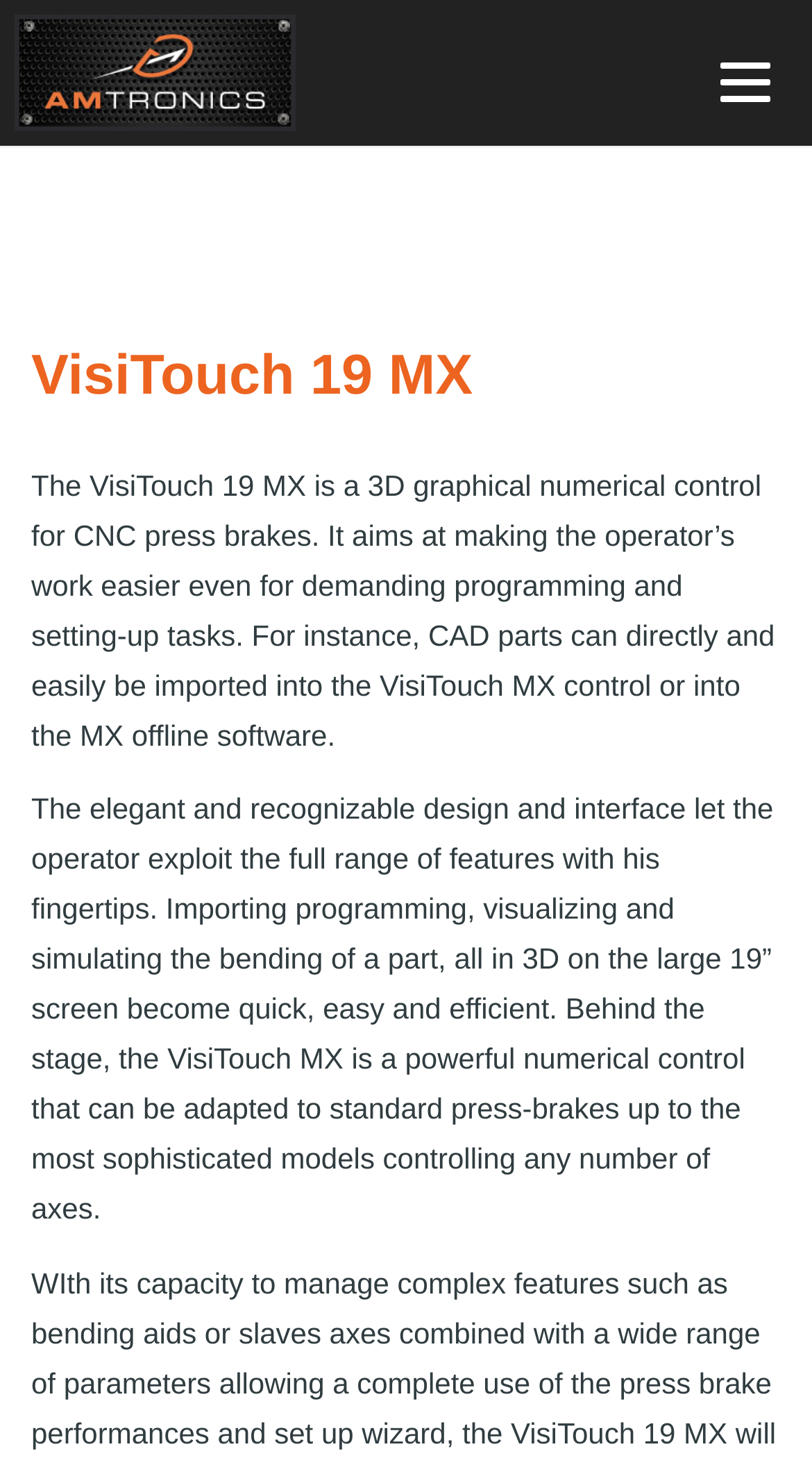How many axes can VisiTouch MX control?
Please give a detailed answer to the question using the information shown in the image.

The webpage states that behind the stage, the VisiTouch MX is a powerful numerical control that can be adapted to standard press-brakes up to the most sophisticated models controlling any number of axes, implying that VisiTouch MX can control any number of axes.